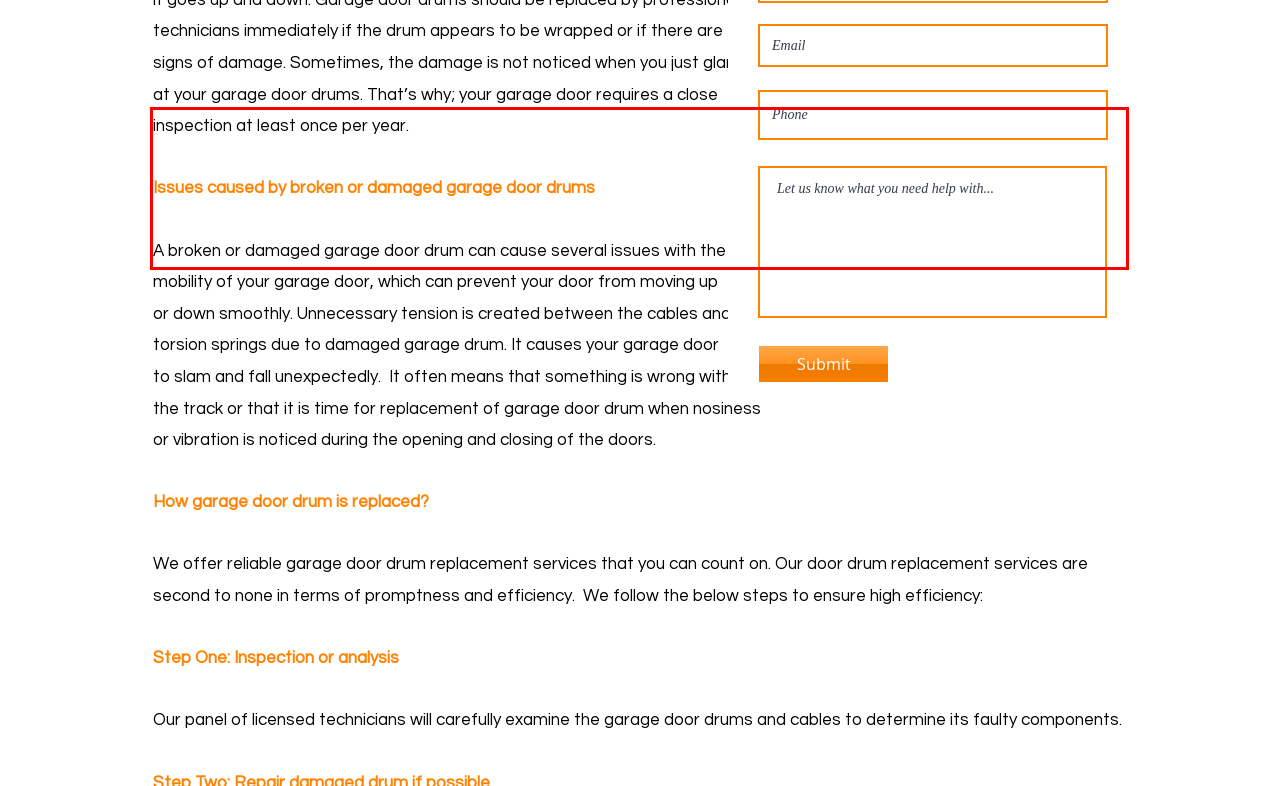Observe the screenshot of the webpage that includes a red rectangle bounding box. Conduct OCR on the content inside this red bounding box and generate the text.

inspection at least once per year. Issues caused by broken or damaged garage door drums A broken or damaged garage door drum can cause several issues with the